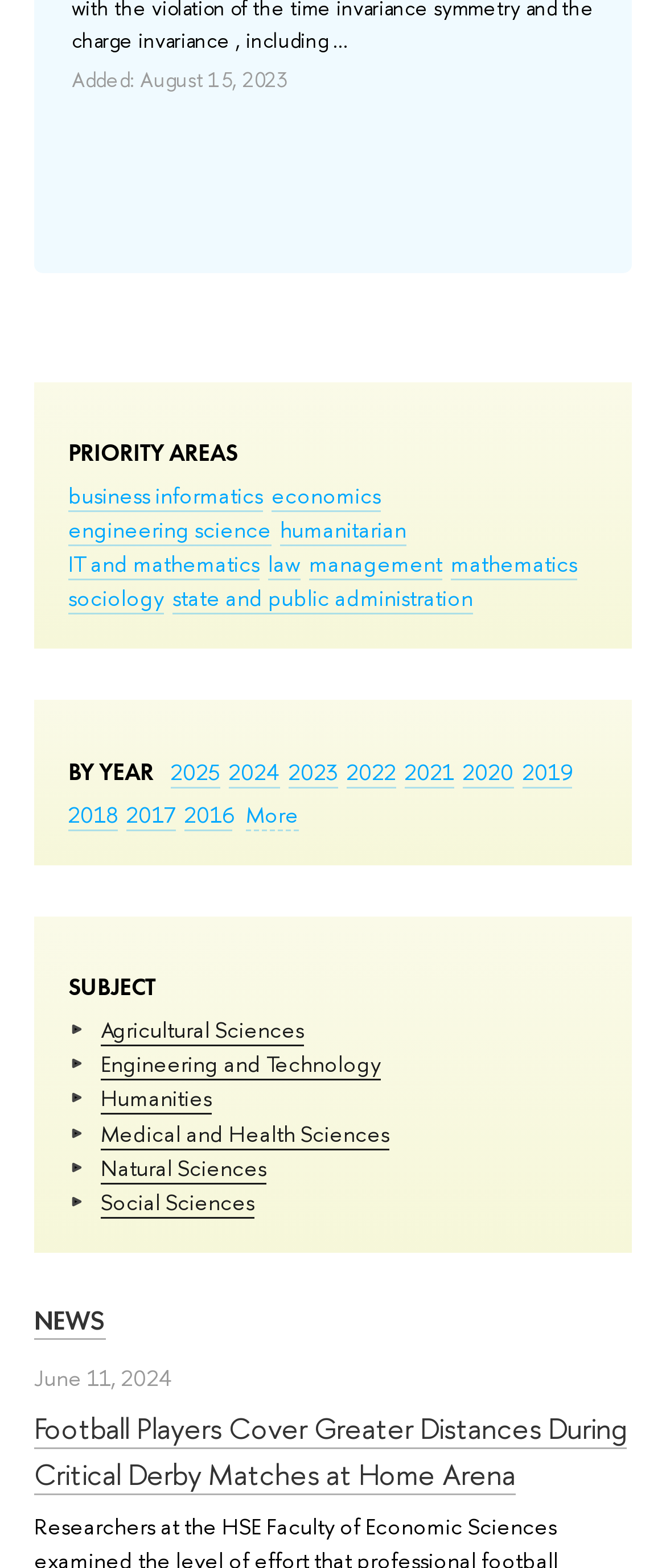Determine the bounding box coordinates of the element's region needed to click to follow the instruction: "Click on business informatics". Provide these coordinates as four float numbers between 0 and 1, formatted as [left, top, right, bottom].

[0.103, 0.306, 0.395, 0.326]